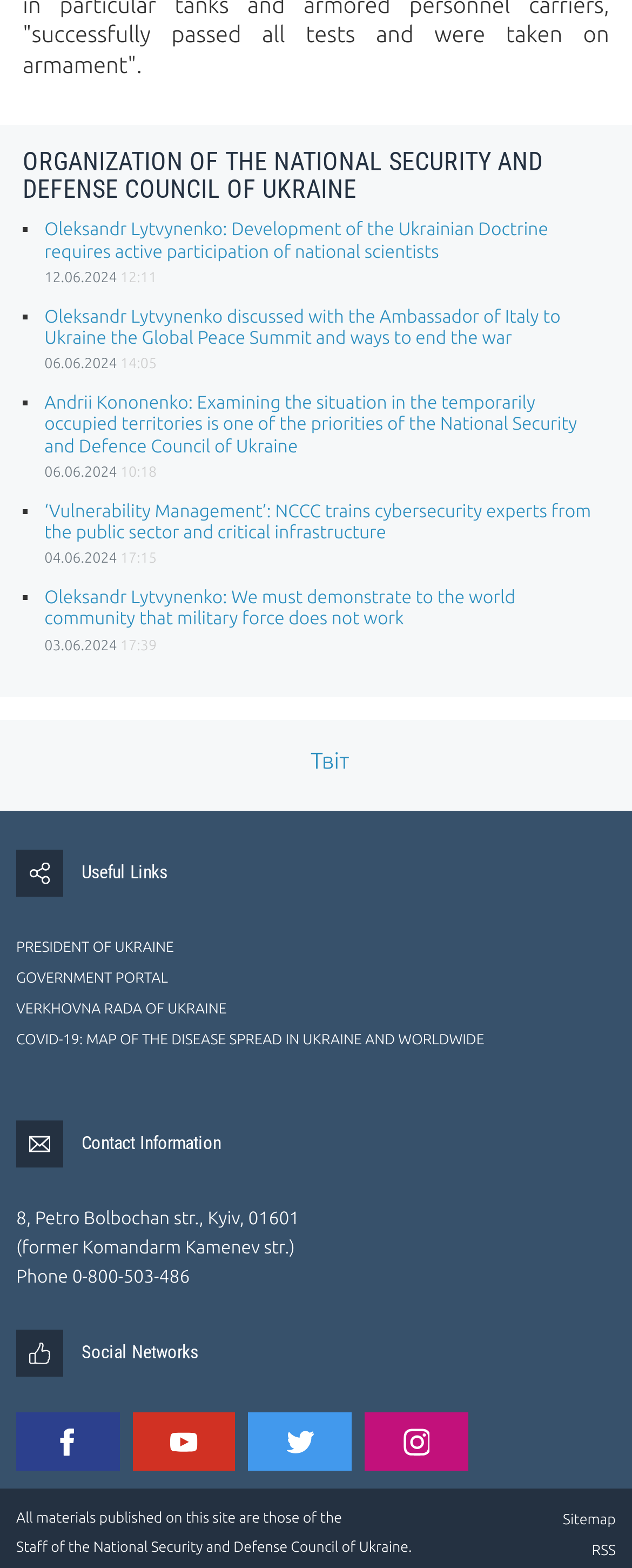What is the date of the first news article?
Provide a short answer using one word or a brief phrase based on the image.

12.06.2024